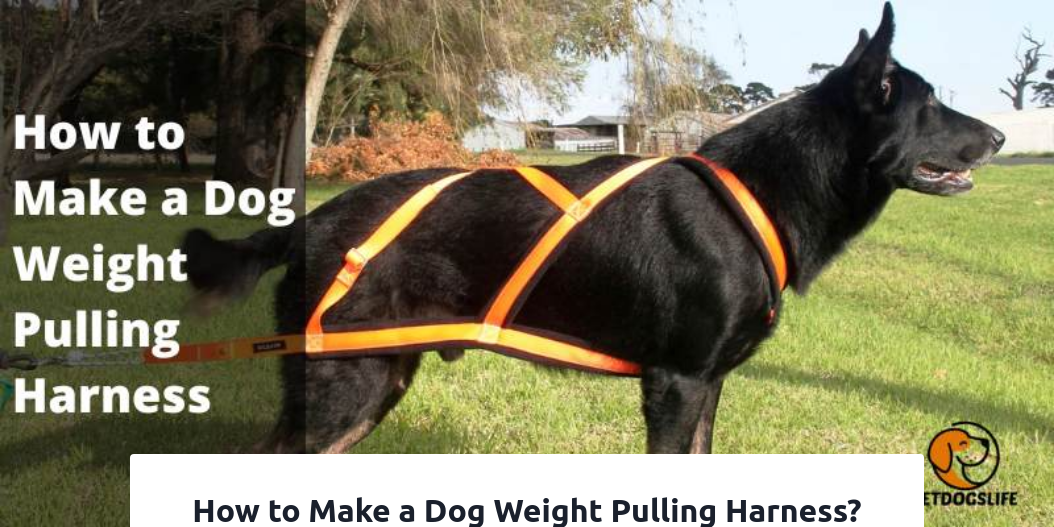What is the color of the straps on the harness?
Based on the image, please offer an in-depth response to the question.

The caption specifically mentions that the weight pulling harness is highlighted with bright orange straps, which suggests that the straps are a prominent feature of the harness.